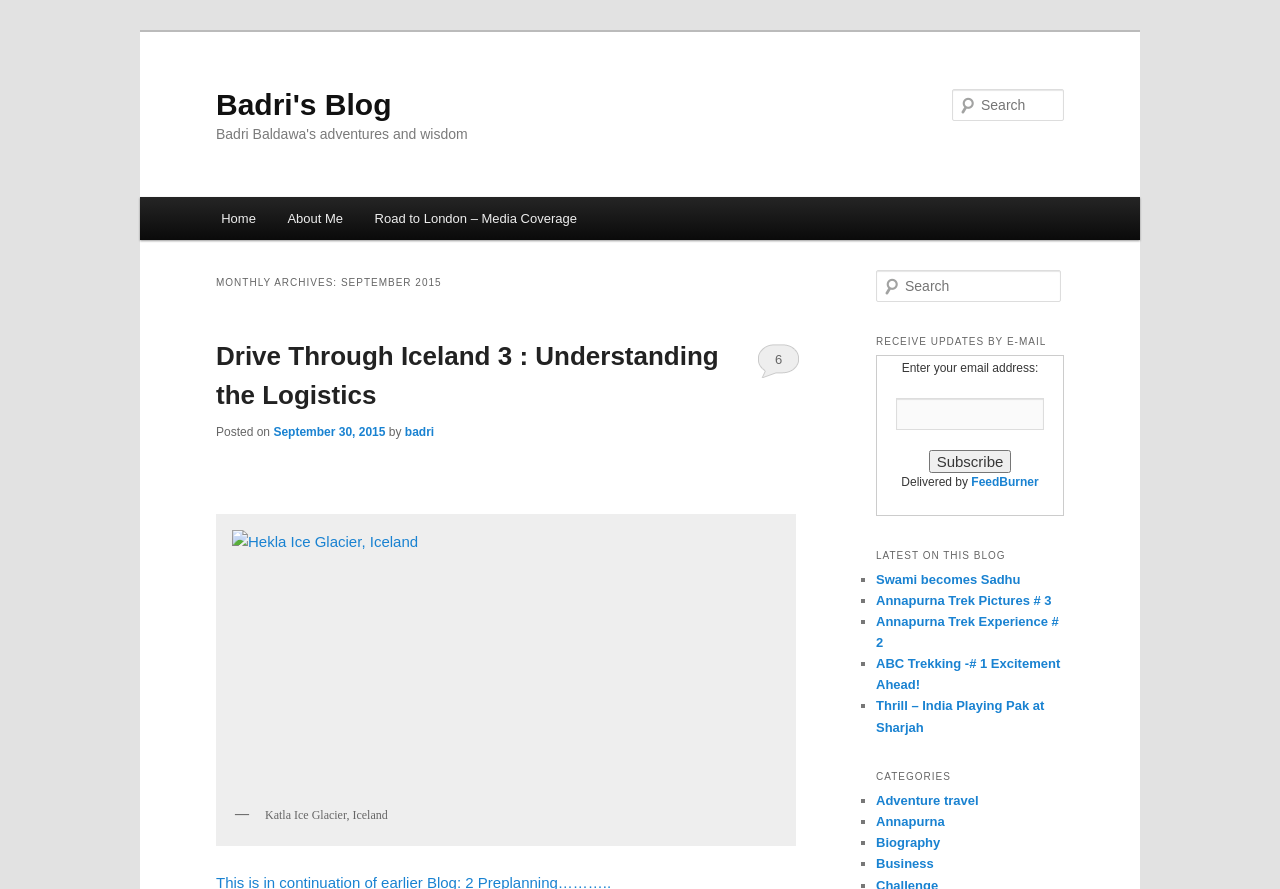Pinpoint the bounding box coordinates of the area that must be clicked to complete this instruction: "Go to the home page".

[0.16, 0.221, 0.212, 0.27]